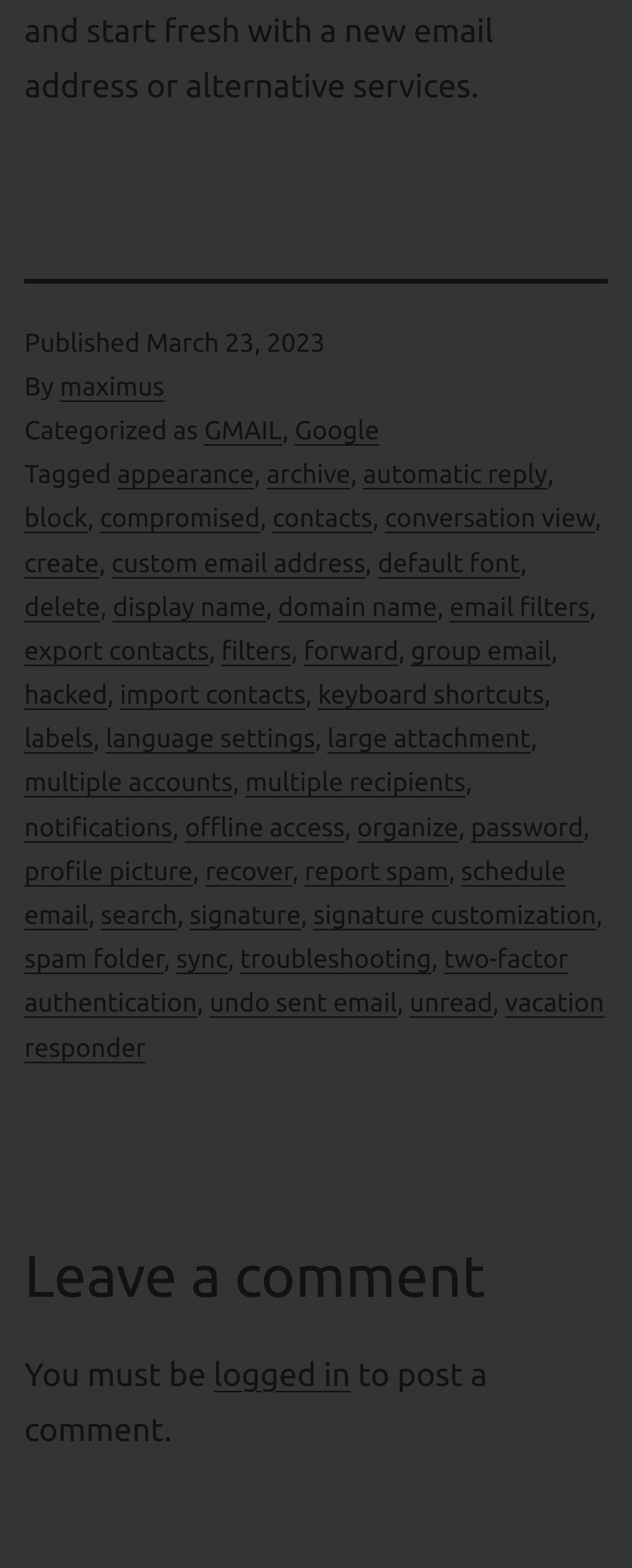Refer to the screenshot and give an in-depth answer to this question: What is the condition to post a comment?

I found the condition to post a comment by looking at the text that says 'You must be logged in to post a comment.' This implies that users must be logged in to post a comment.